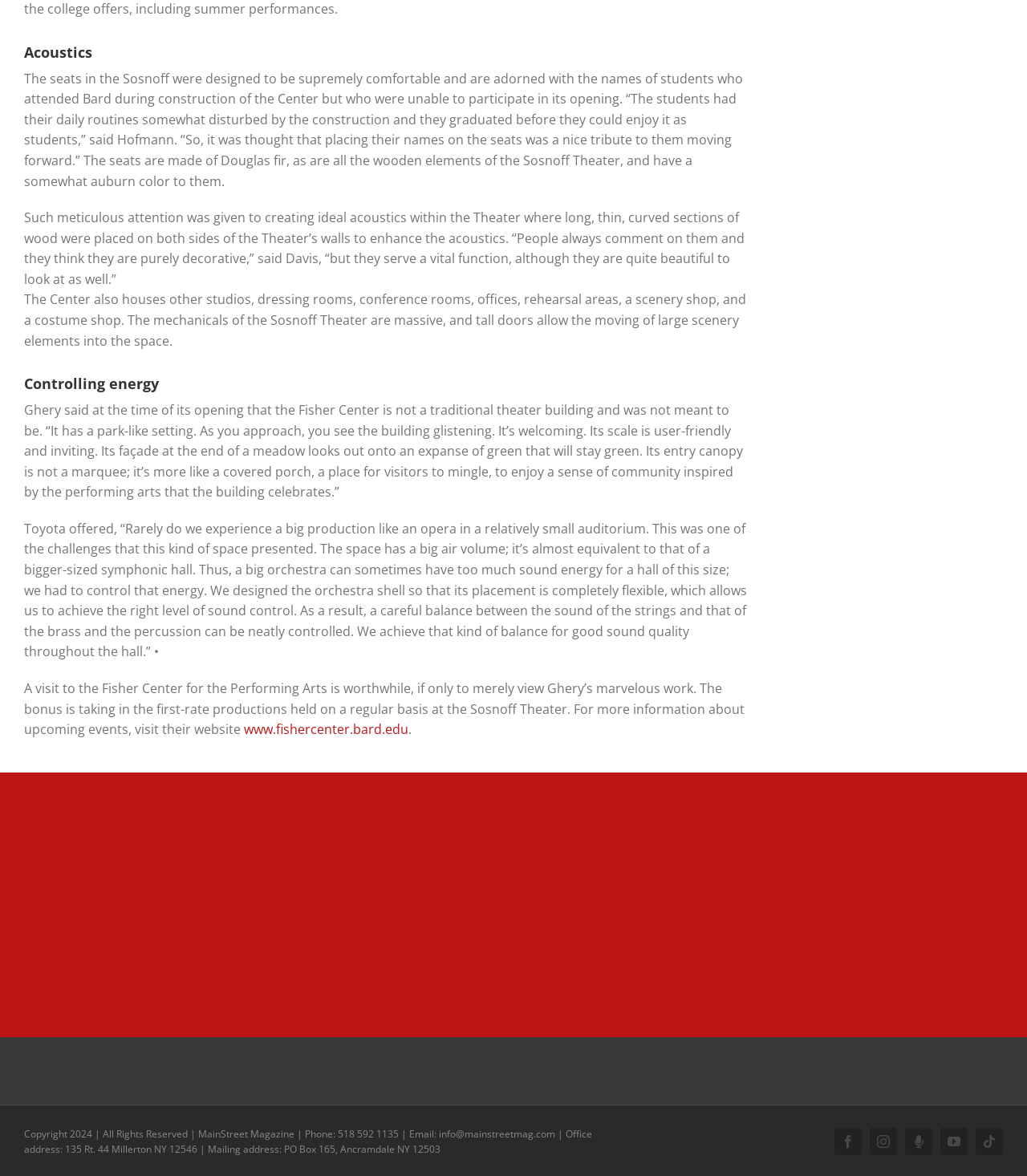Identify the bounding box coordinates for the region to click in order to carry out this instruction: "Check the copyright information". Provide the coordinates using four float numbers between 0 and 1, formatted as [left, top, right, bottom].

[0.023, 0.958, 0.577, 0.983]